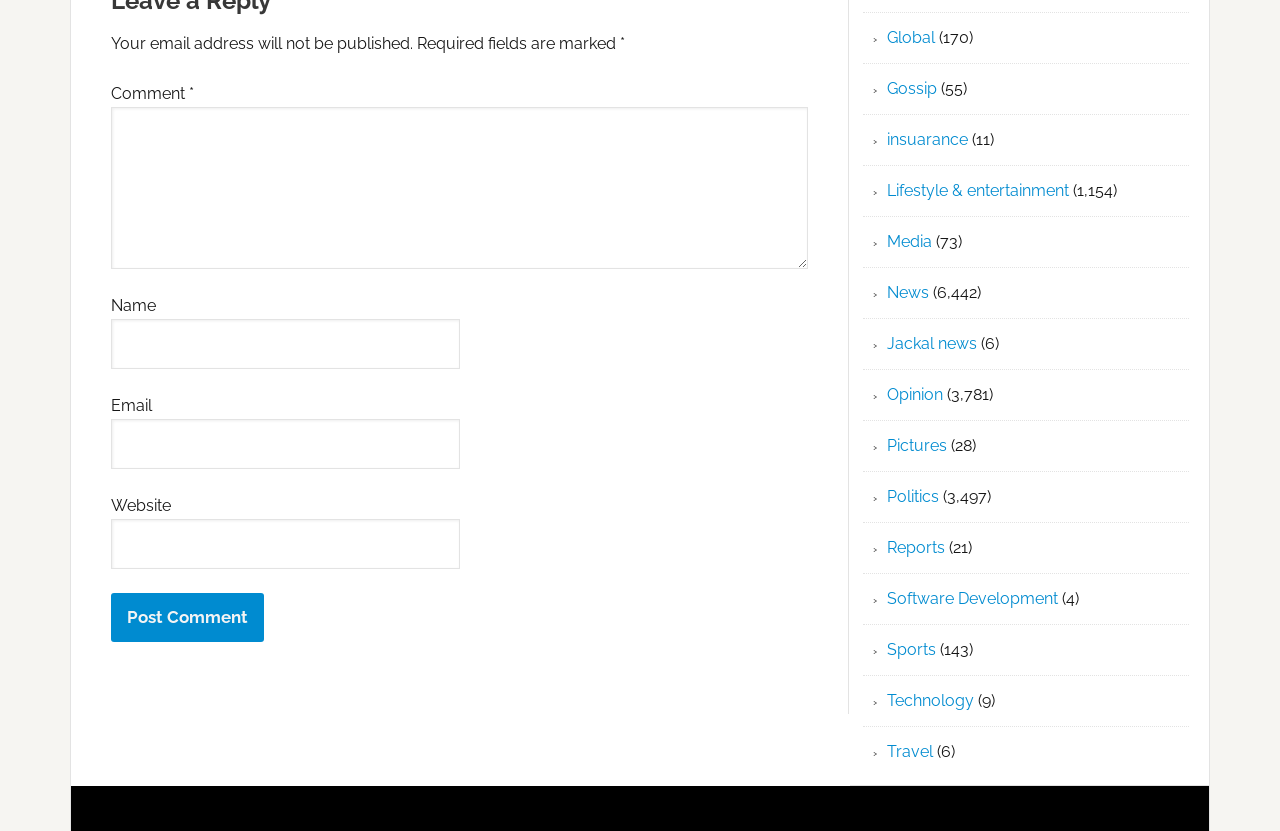Specify the bounding box coordinates of the area to click in order to execute this command: 'Type your name'. The coordinates should consist of four float numbers ranging from 0 to 1, and should be formatted as [left, top, right, bottom].

[0.087, 0.384, 0.359, 0.444]